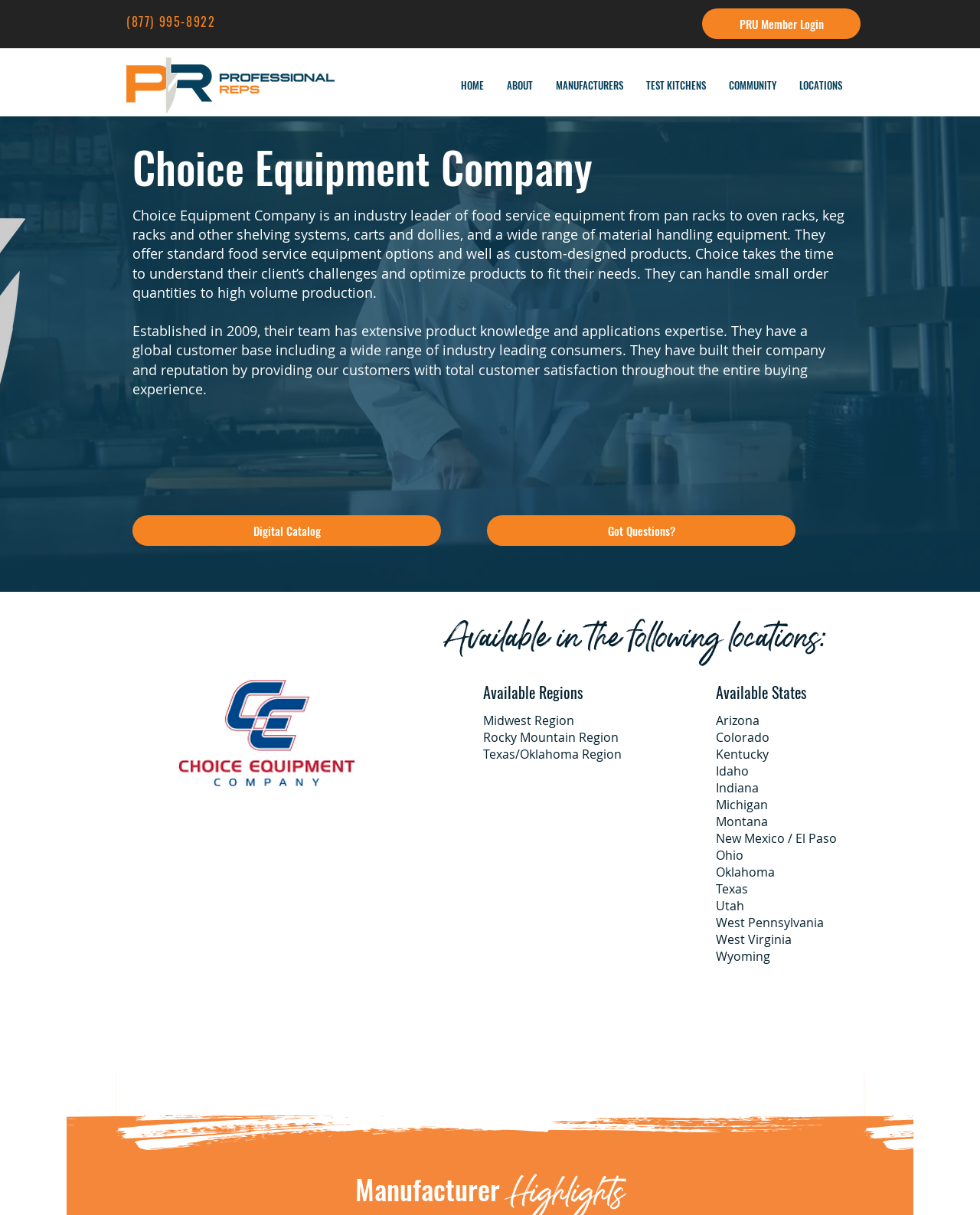Identify the bounding box coordinates of the clickable section necessary to follow the following instruction: "Login as a PRU member". The coordinates should be presented as four float numbers from 0 to 1, i.e., [left, top, right, bottom].

[0.716, 0.007, 0.878, 0.032]